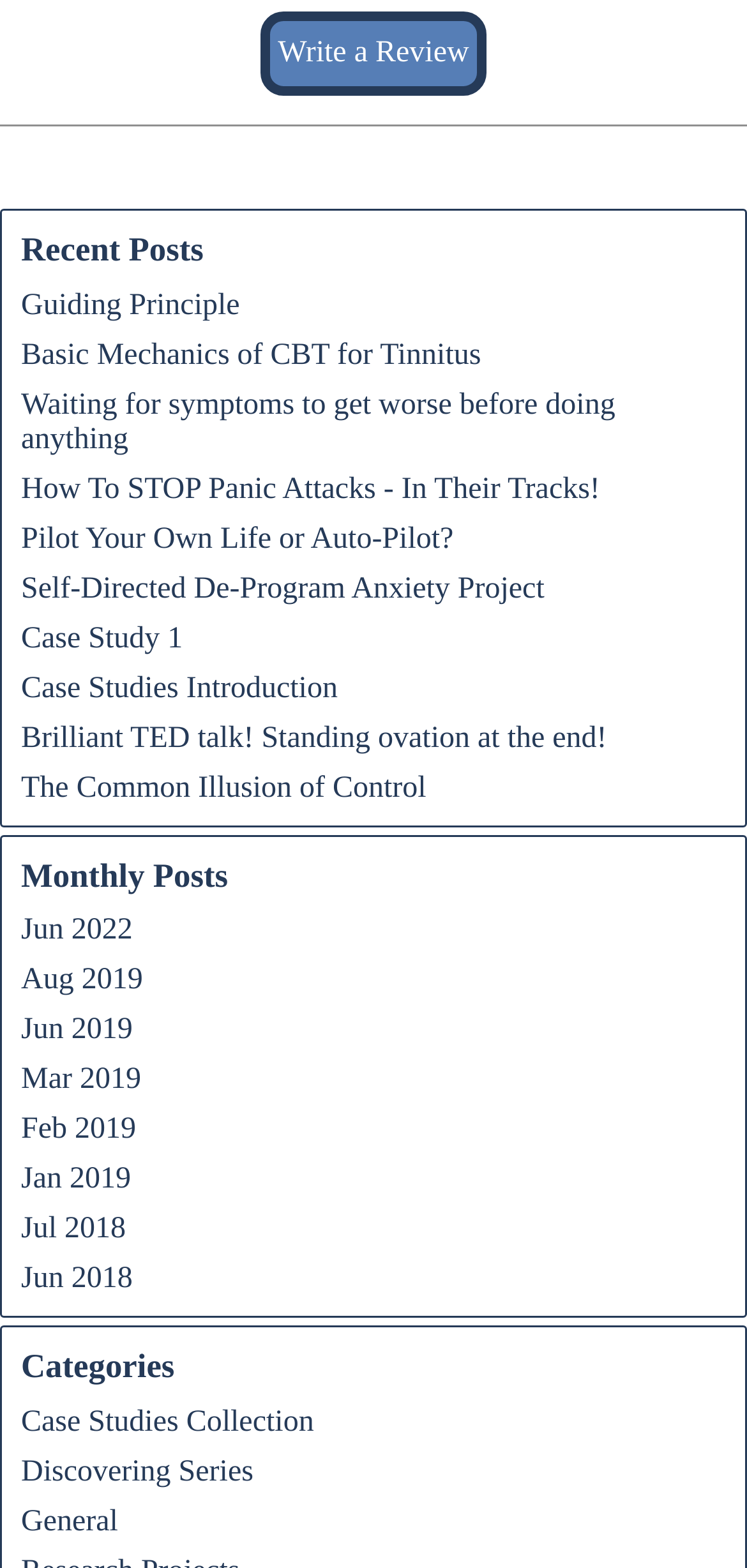Given the element description, predict the bounding box coordinates in the format (top-left x, top-left y, bottom-right x, bottom-right y), using floating point numbers between 0 and 1: The Common Illusion of Control

[0.028, 0.492, 0.571, 0.513]